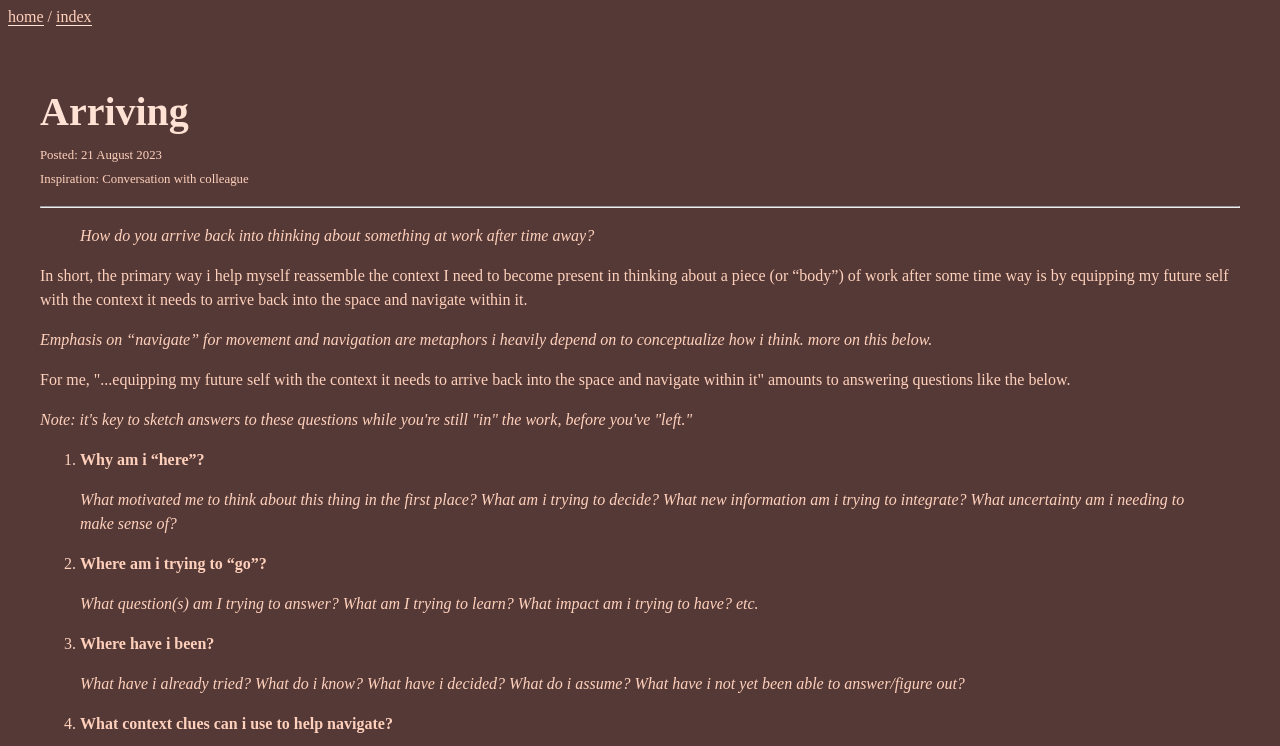Given the element description: "[Do It Electric!]", predict the bounding box coordinates of this UI element. The coordinates must be four float numbers between 0 and 1, given as [left, top, right, bottom].

None